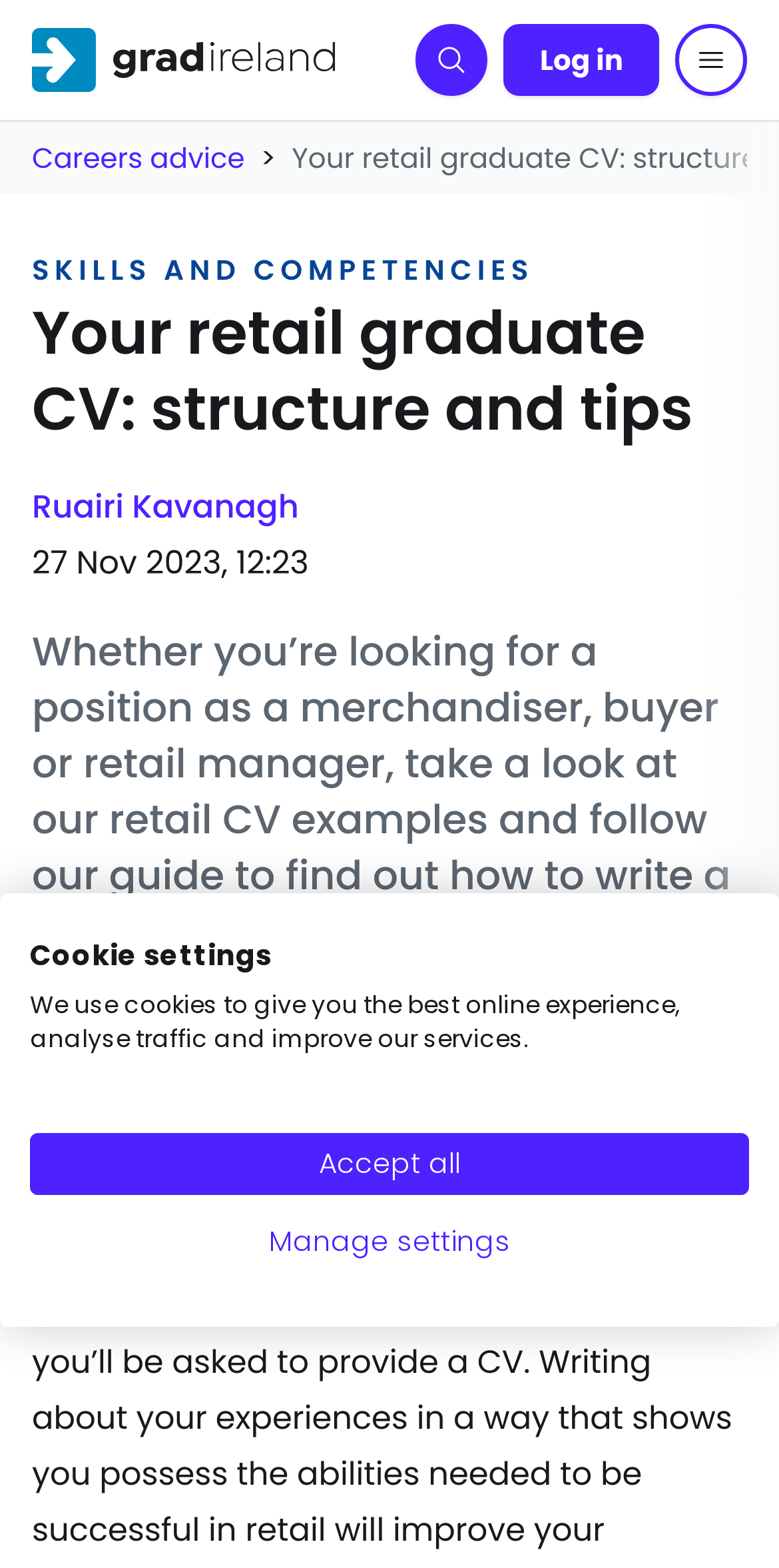Extract the heading text from the webpage.

Your retail graduate CV: structure and tips